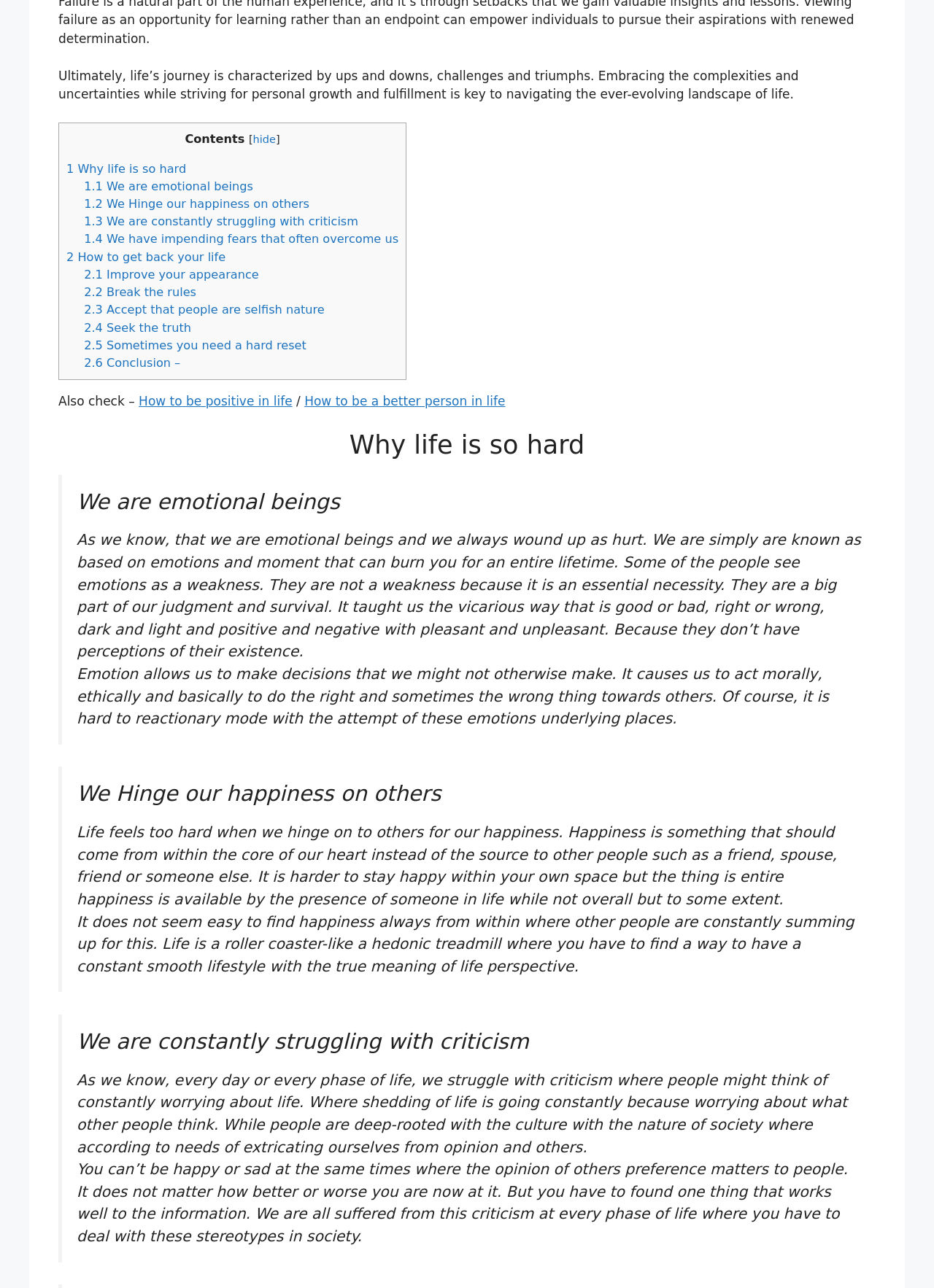From the screenshot, find the bounding box of the UI element matching this description: "hide". Supply the bounding box coordinates in the form [left, top, right, bottom], each a float between 0 and 1.

[0.271, 0.104, 0.295, 0.113]